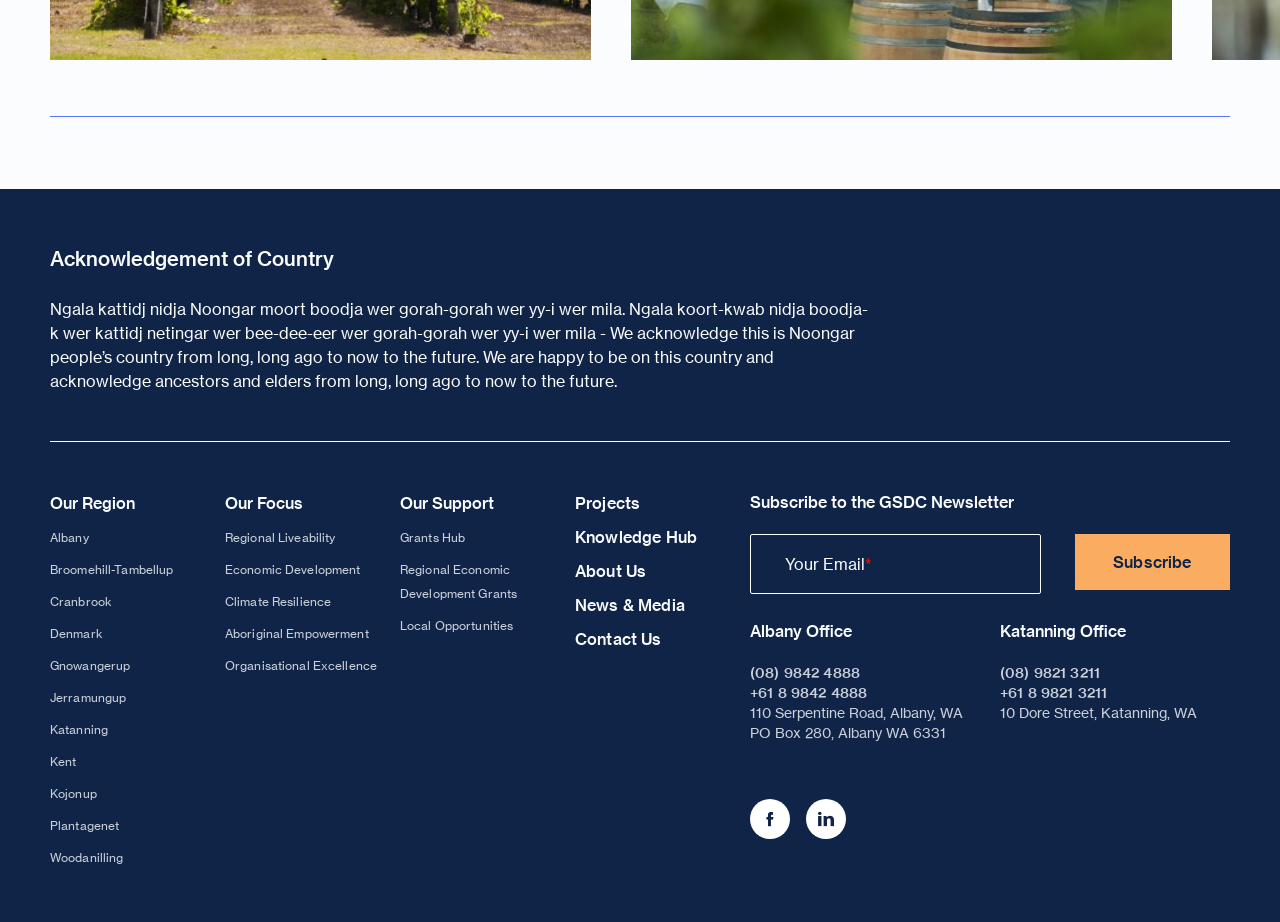Use a single word or phrase to answer the question: 
How can I contact the organization?

Phone, email, or visit office